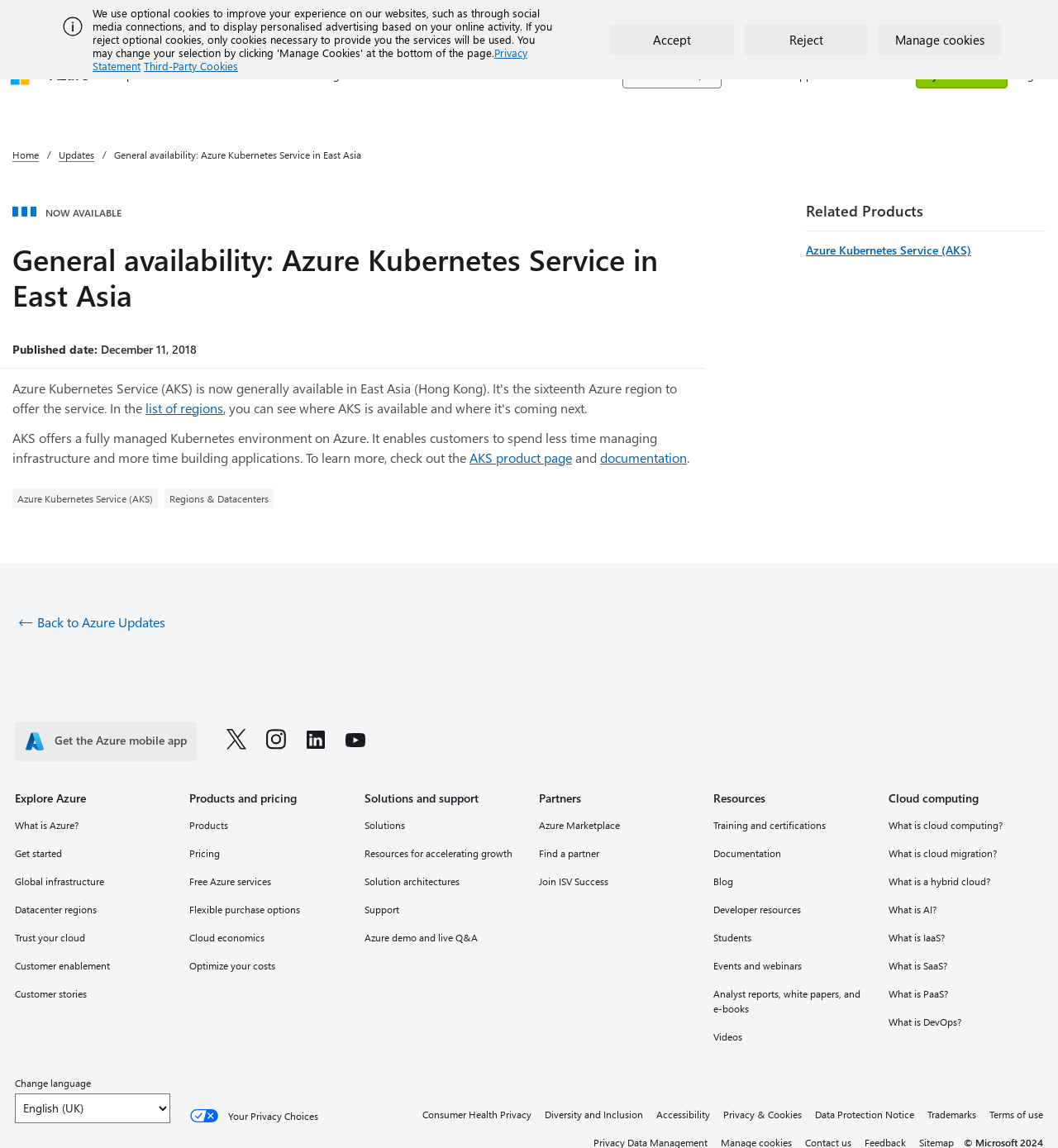What is the relationship between AKS and Kubernetes?
Using the image, respond with a single word or phrase.

AKS is a managed Kubernetes environment